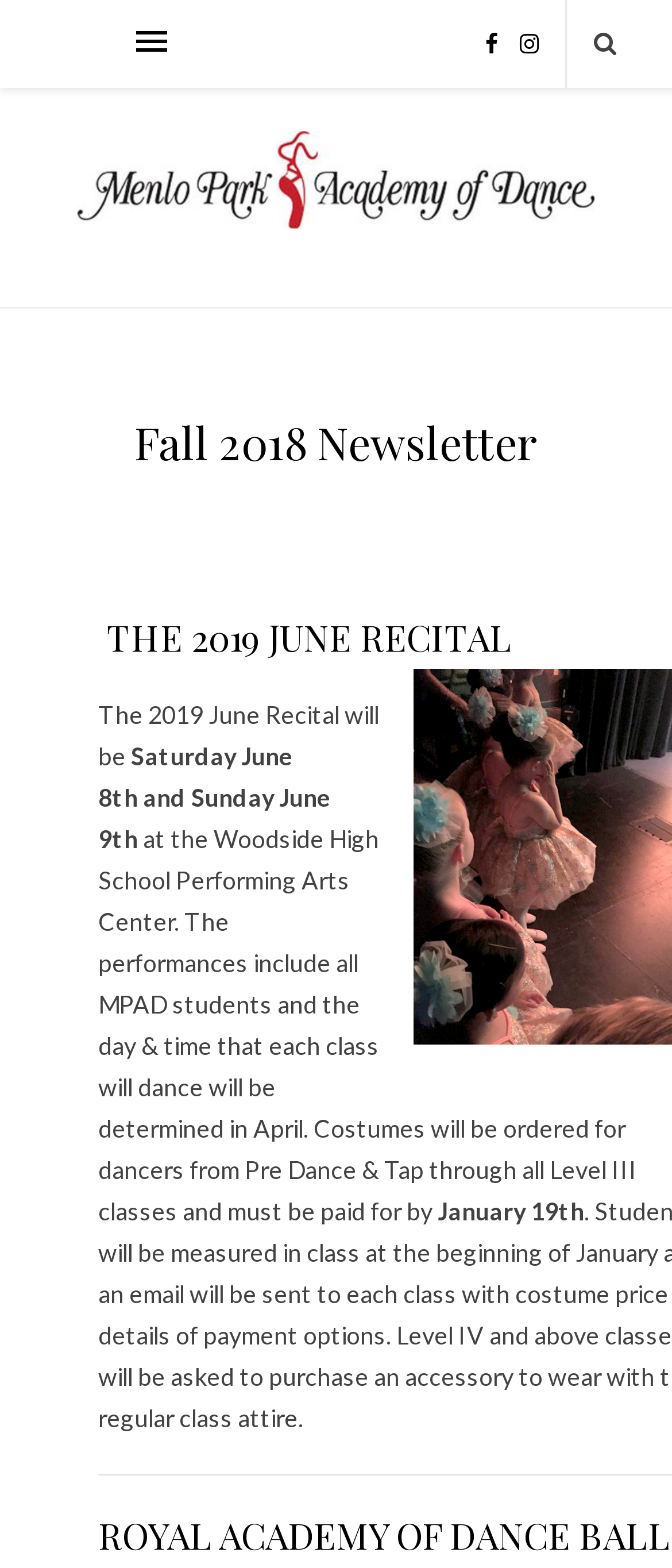What is the purpose of the link with a popup menu?
Answer the question with as much detail as possible.

The link with a popup menu has no OCR text or descriptive text, making it unclear what its purpose is. However, its presence suggests that it may be a navigation or menu link.